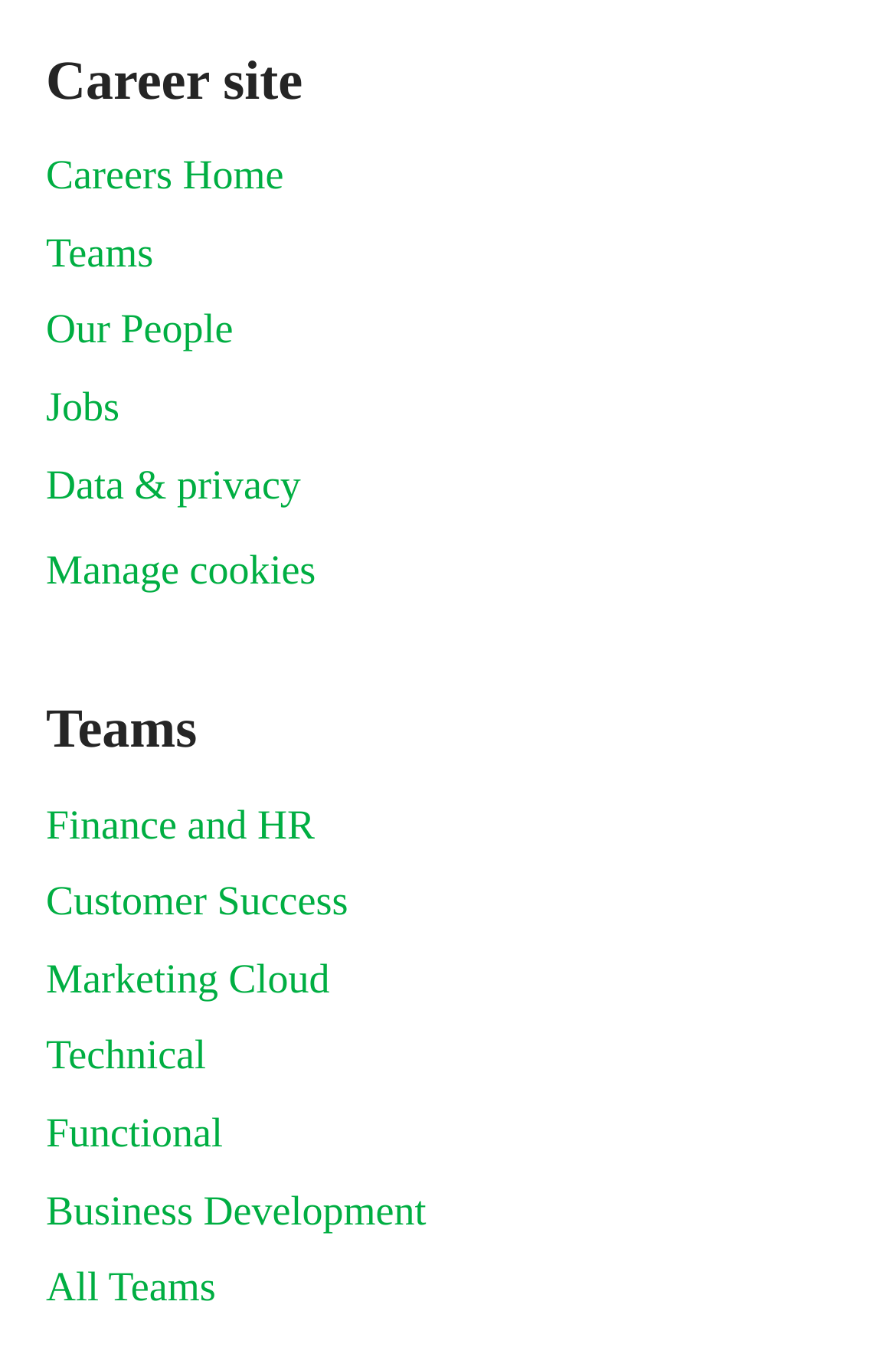Please identify the bounding box coordinates of the element's region that needs to be clicked to fulfill the following instruction: "View Jobs". The bounding box coordinates should consist of four float numbers between 0 and 1, i.e., [left, top, right, bottom].

[0.051, 0.273, 0.133, 0.32]